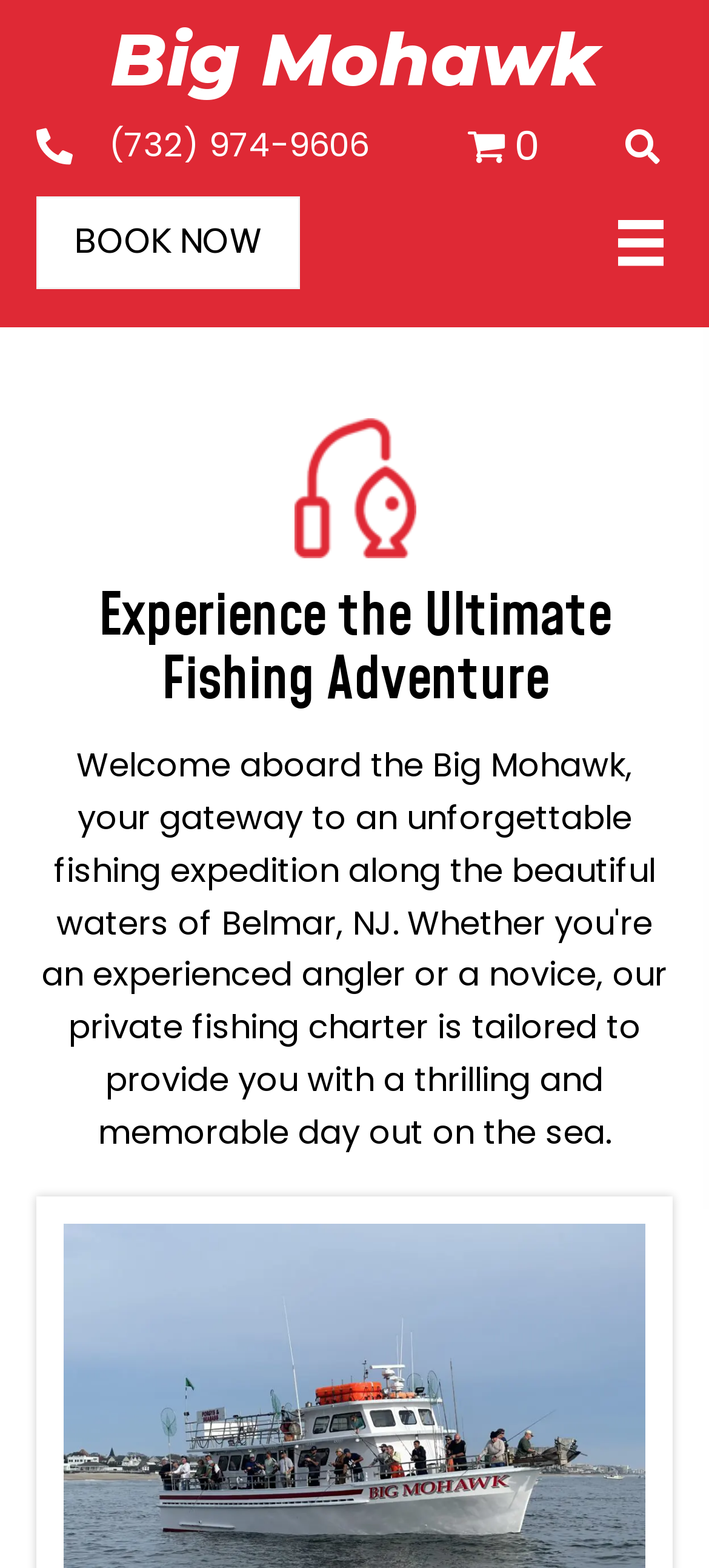Summarize the webpage with intricate details.

The webpage is about Big Mohawk's private fishing charters. At the top left, there is a link to the website's homepage labeled "Big Mohawk". Next to it, on the same line, is a phone number "(732) 974-9606" in the form of a link. On the top right, there is a cart icon with the label "Cart 0", indicating that the cart is empty. 

A search bar is located to the right of the cart icon. Below the search bar, there is a small image, but its content is not specified. 

On the left side of the page, there is a prominent call-to-action button labeled "BOOK NOW". Above the button, there is a heading that reads "Experience the Ultimate Fishing Adventure", which is also accompanied by an image with the same description. The image and heading are positioned below the top navigation links and above the "BOOK NOW" button.